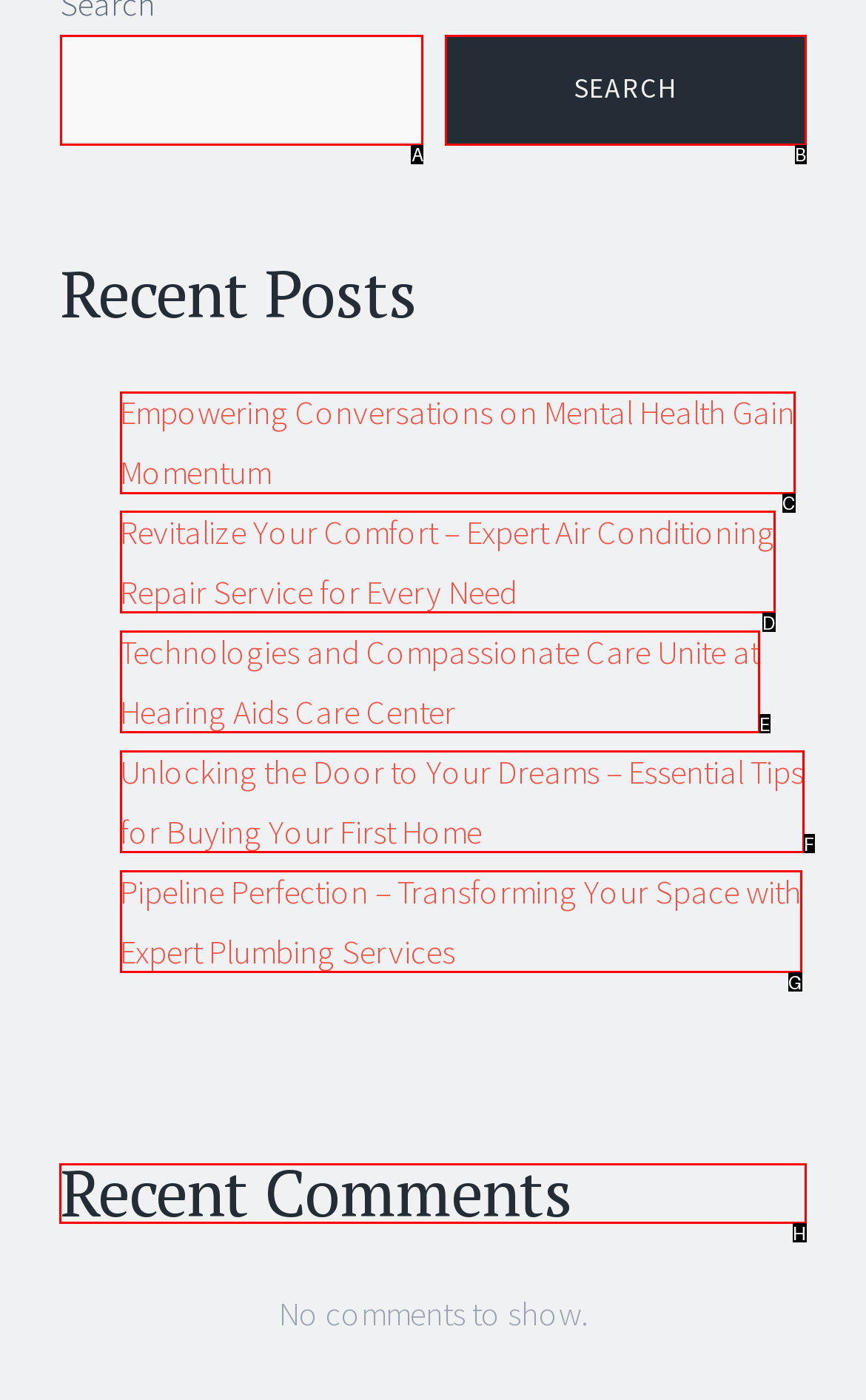For the task: view recent comments, specify the letter of the option that should be clicked. Answer with the letter only.

H